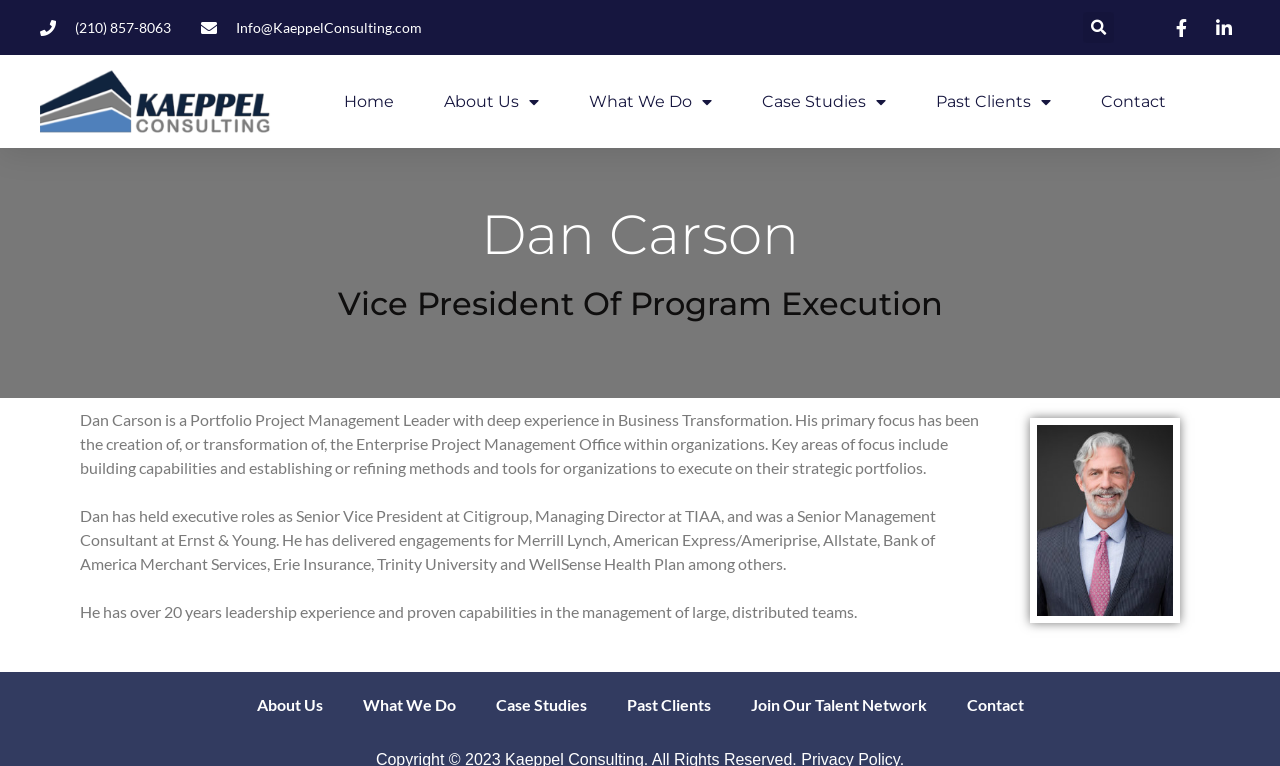Determine the bounding box coordinates of the clickable area required to perform the following instruction: "Go to the home page". The coordinates should be represented as four float numbers between 0 and 1: [left, top, right, bottom].

[0.269, 0.103, 0.308, 0.163]